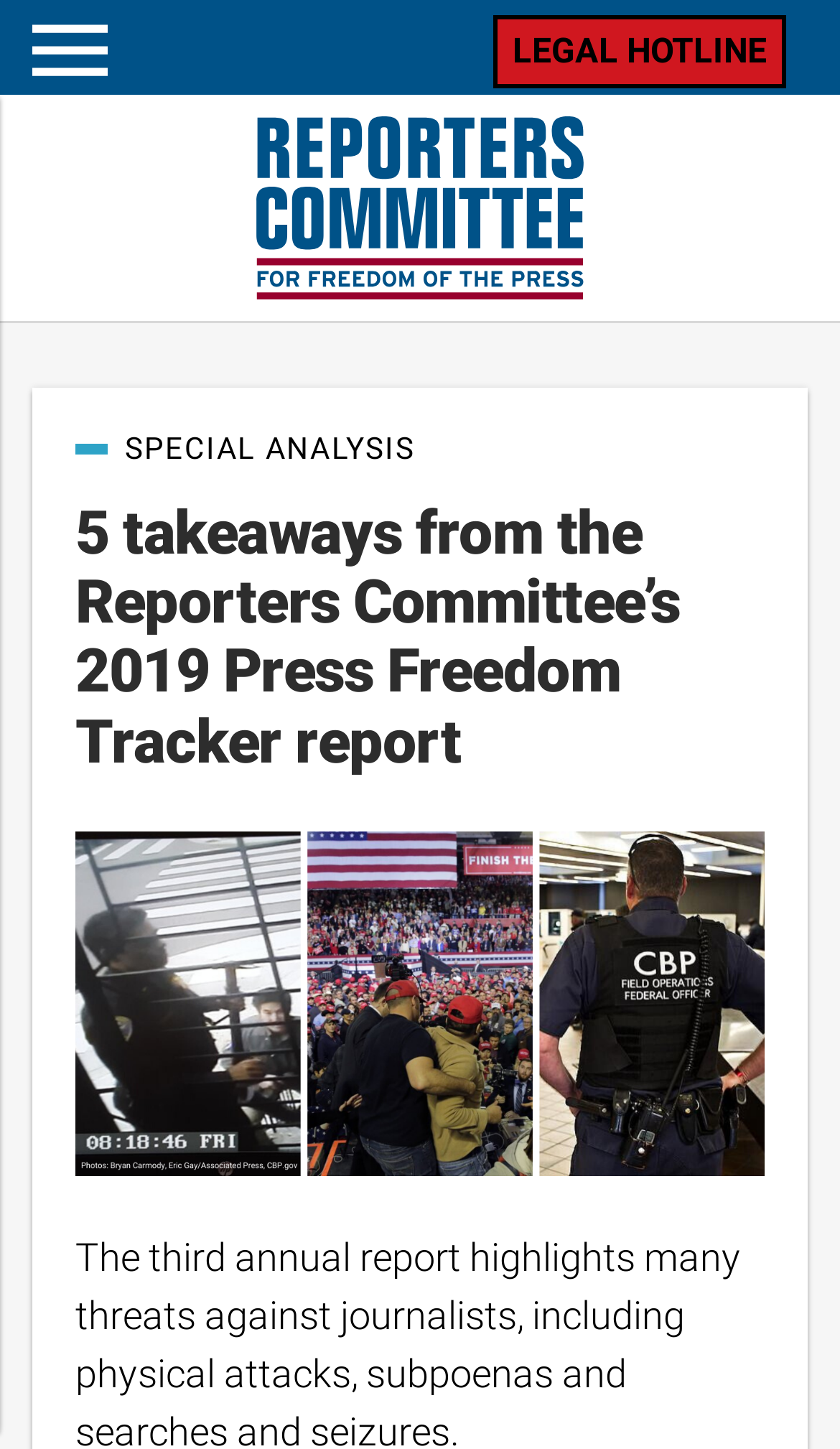Identify and provide the bounding box coordinates of the UI element described: "Open mobile menu". The coordinates should be formatted as [left, top, right, bottom], with each number being a float between 0 and 1.

[0.038, 0.015, 0.128, 0.056]